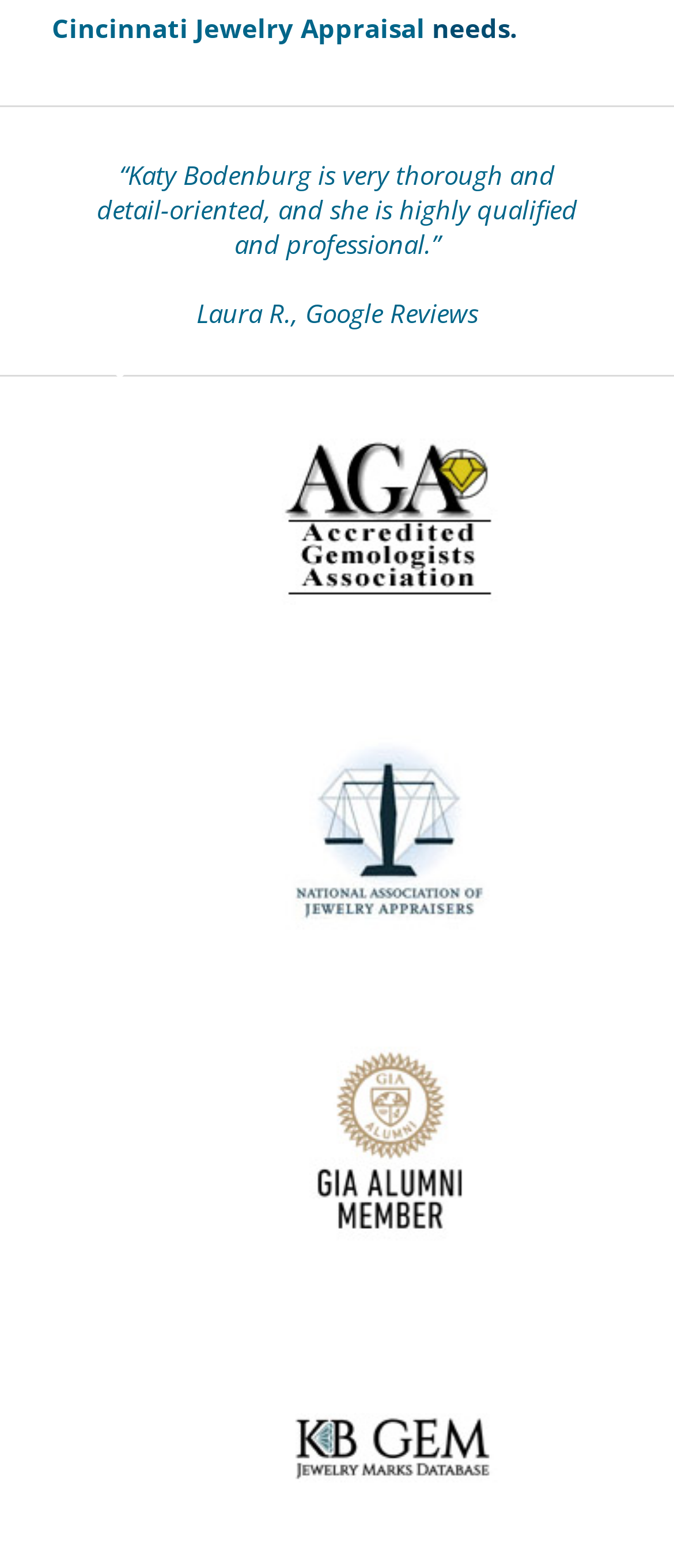Using the description "alt="Marks" title="Marks"", locate and provide the bounding box of the UI element.

[0.417, 0.863, 0.737, 0.885]